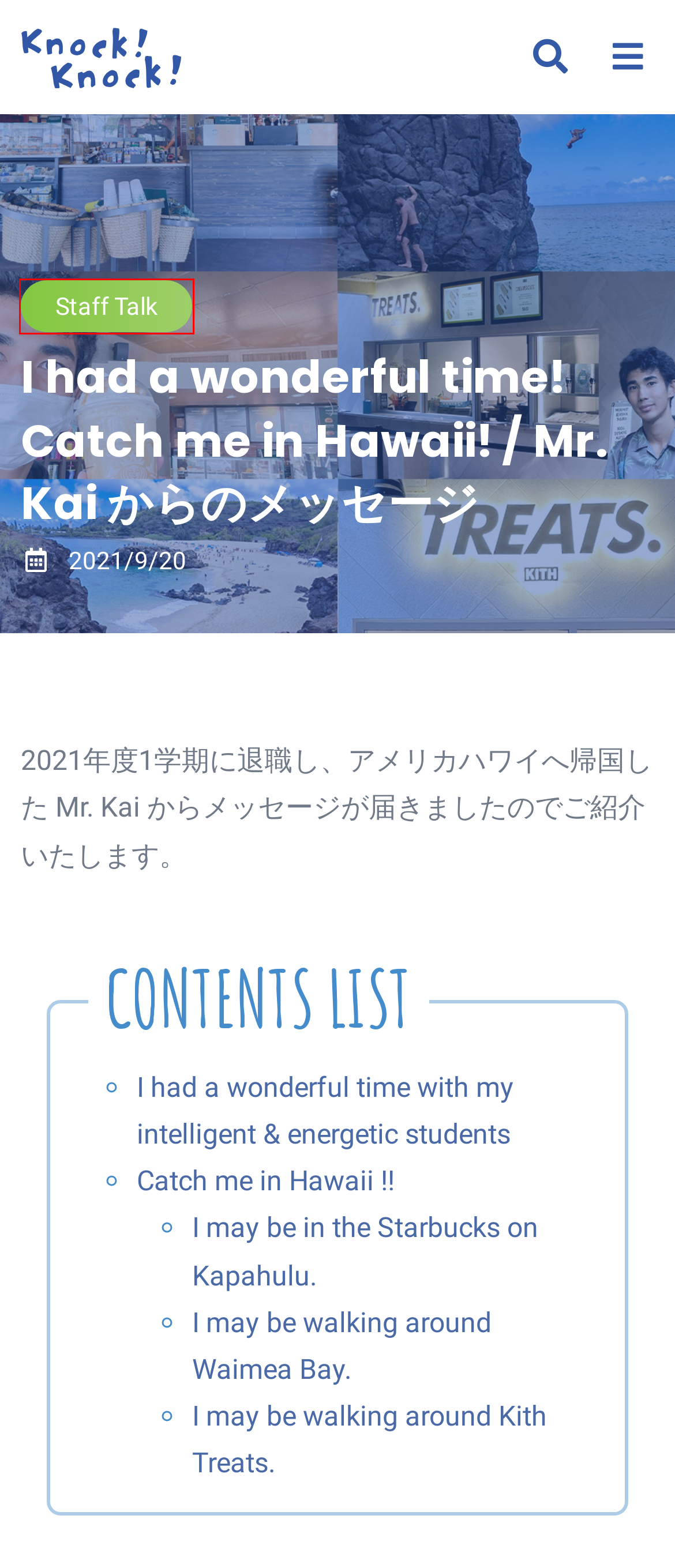You are given a screenshot of a webpage with a red bounding box around an element. Choose the most fitting webpage description for the page that appears after clicking the element within the red bounding box. Here are the candidates:
A. 狛江市役所に関連した記事一覧 | 英語の扉に Knock! Knock!
B. Ms.Aya 退職のお知らせ | 英語の扉に Knock! Knock!
C. Staff Talk | 英語の扉に Knock! Knock!
D. 【麻疹（はしか）への注意のお願い】Measles Precautions | 英語の扉に Knock! Knock!
E. Chiristmas Party 2024 | イベント申込み
F. Halloween Party 2024 | イベント申込み
G. 海外文化に関連した記事一覧 | 英語の扉に Knock! Knock!
H. Staff 退職に関連した記事一覧 | 英語の扉に Knock! Knock!

C